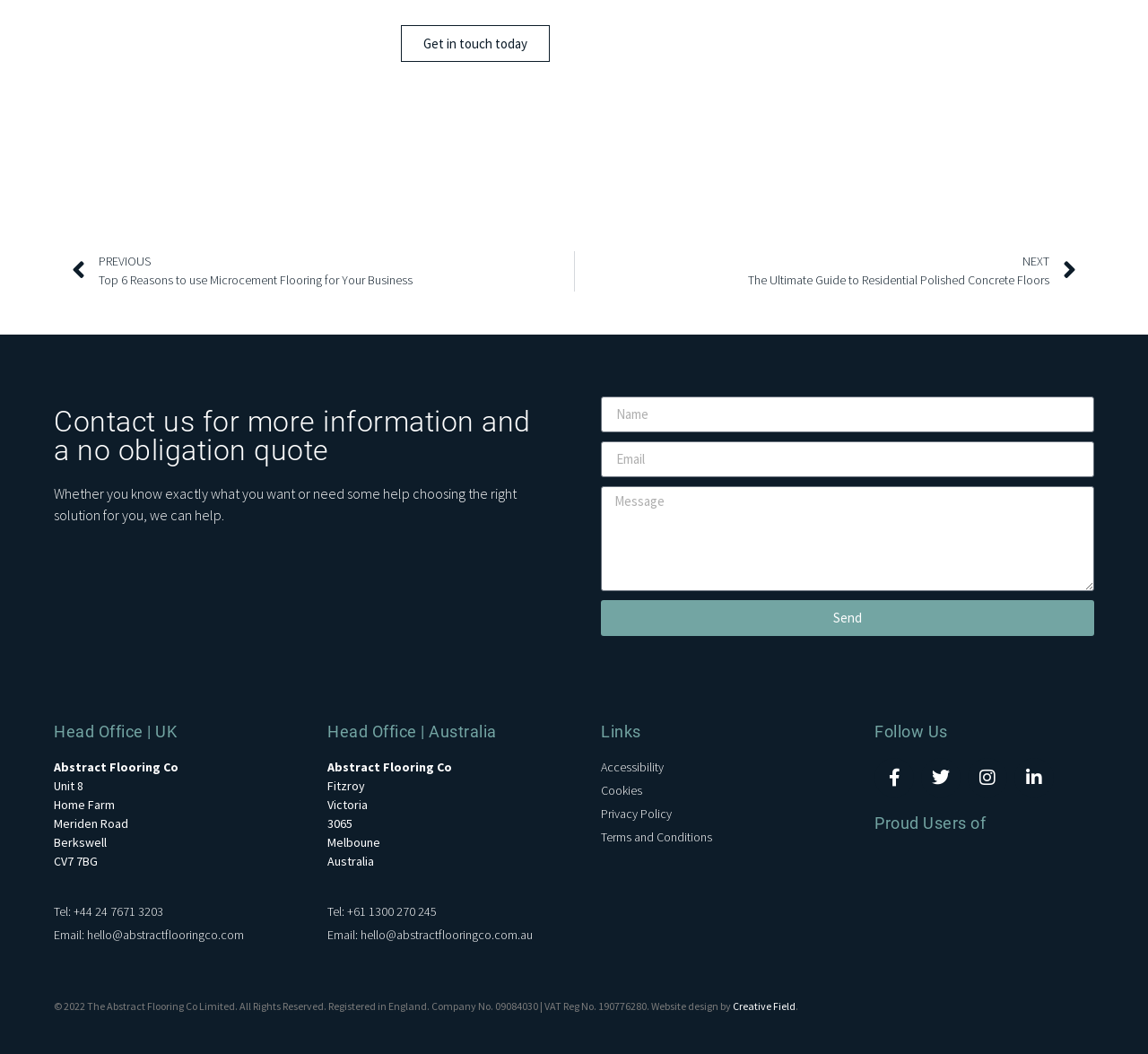Please find the bounding box coordinates of the element that you should click to achieve the following instruction: "View the privacy policy". The coordinates should be presented as four float numbers between 0 and 1: [left, top, right, bottom].

[0.523, 0.764, 0.715, 0.781]